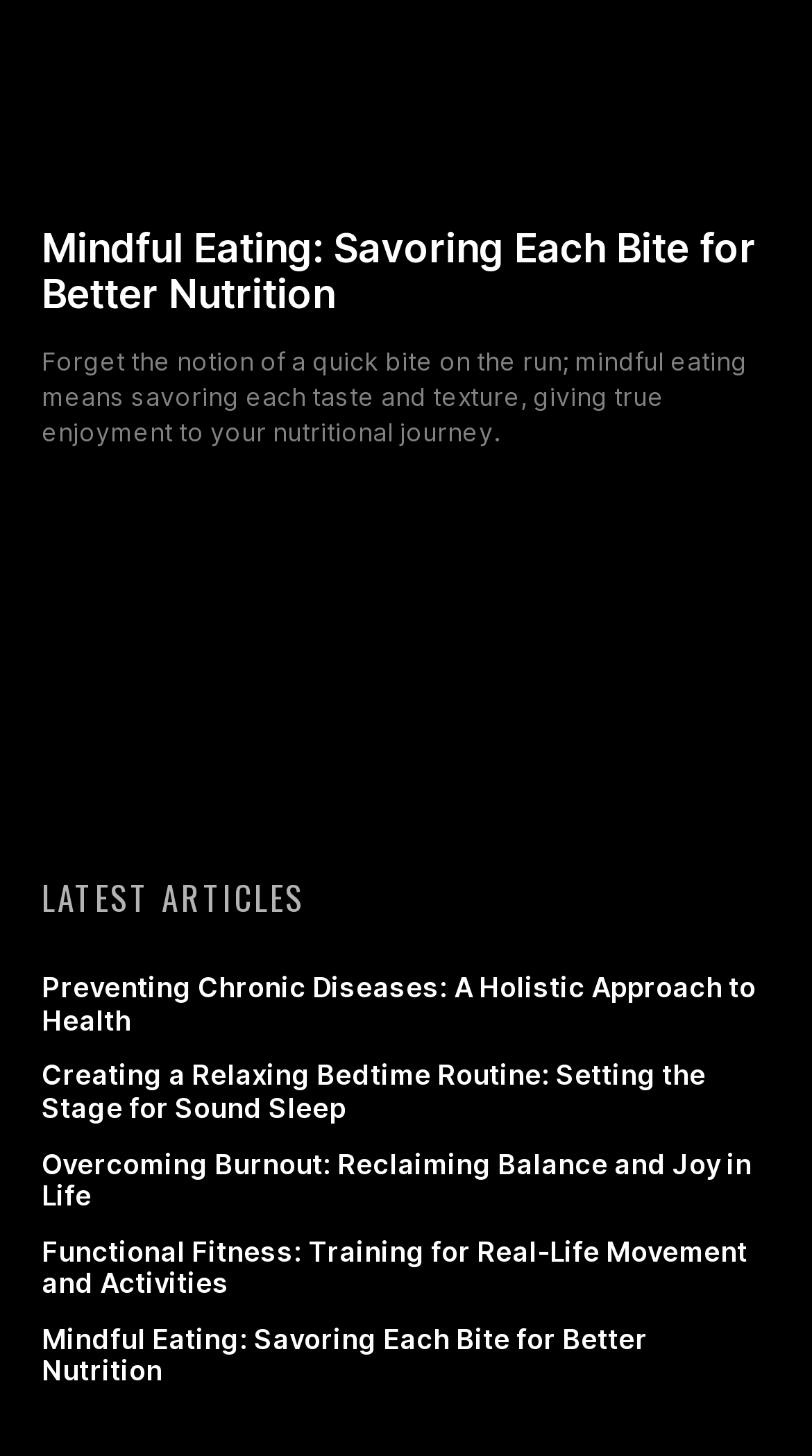Respond with a single word or short phrase to the following question: 
What is the title of the first article?

Mindful Eating: Savoring Each Bite for Better Nutrition